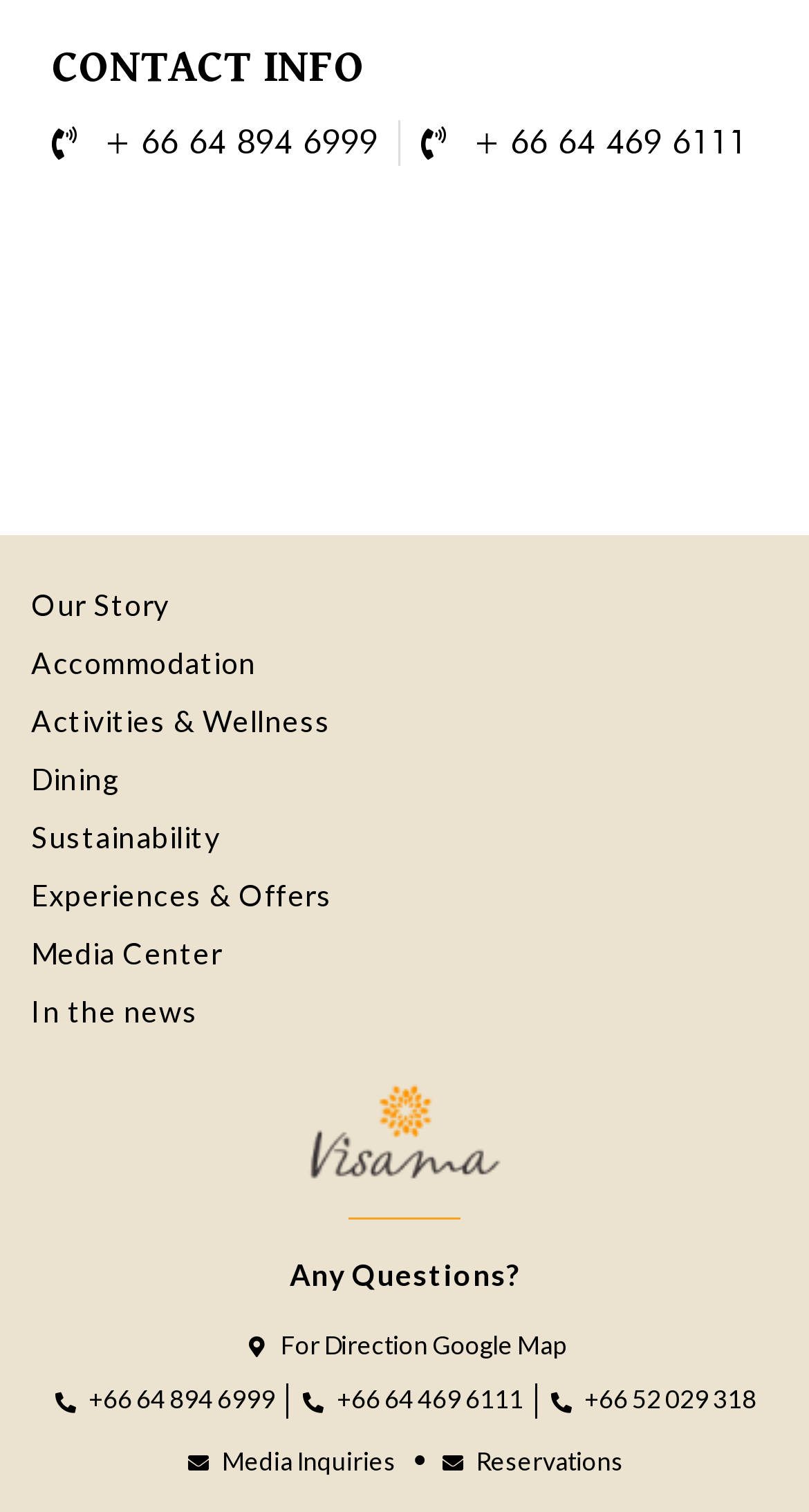Find the bounding box coordinates of the element I should click to carry out the following instruction: "Call +66 64 894 6999".

[0.064, 0.079, 0.467, 0.11]